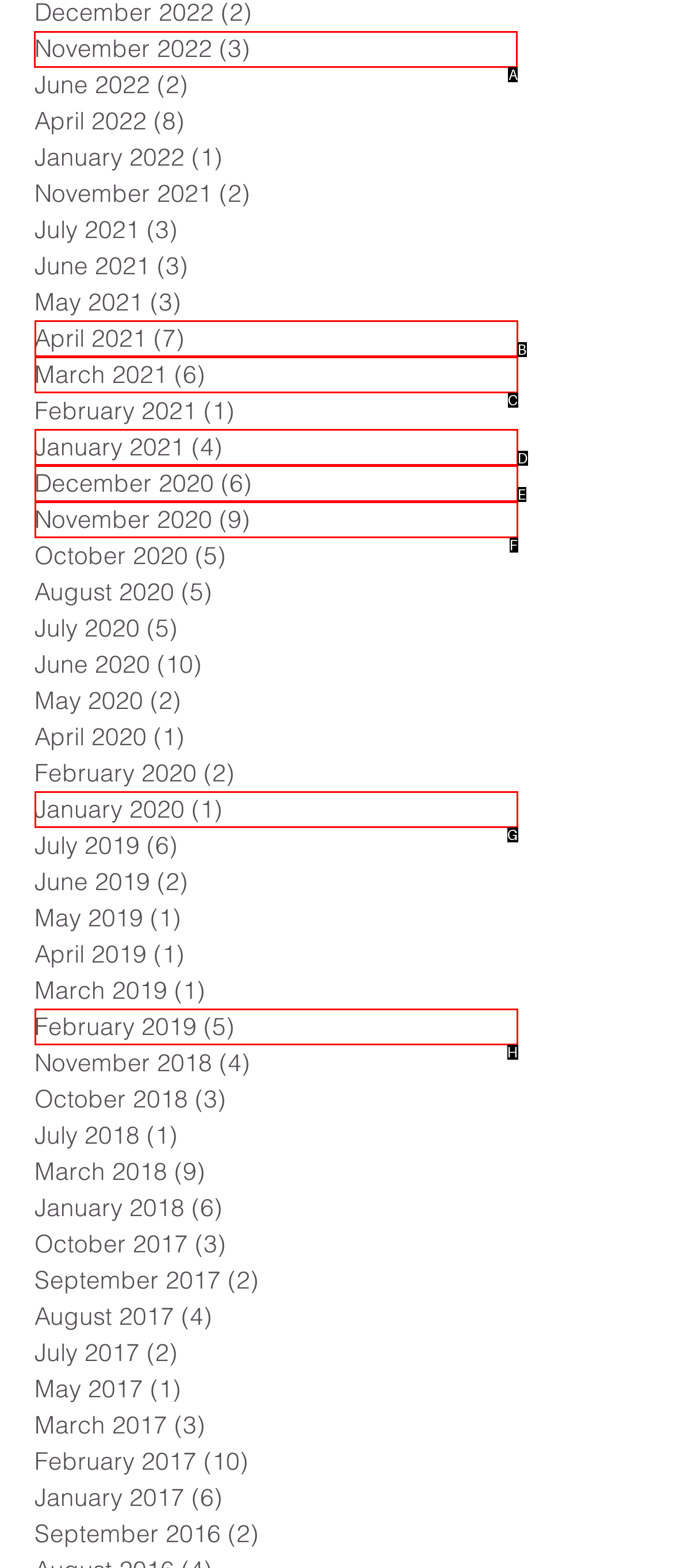Select the letter of the option that should be clicked to achieve the specified task: View November 2022 posts. Respond with just the letter.

A